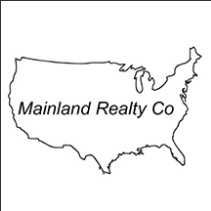Can you look at the image and give a comprehensive answer to the question:
How many tenants does Mainland Realty Co. manage?

The caption states that Mainland Realty Co. manages over 500 tenants, which is a key aspect of their presence in the New York real estate market.